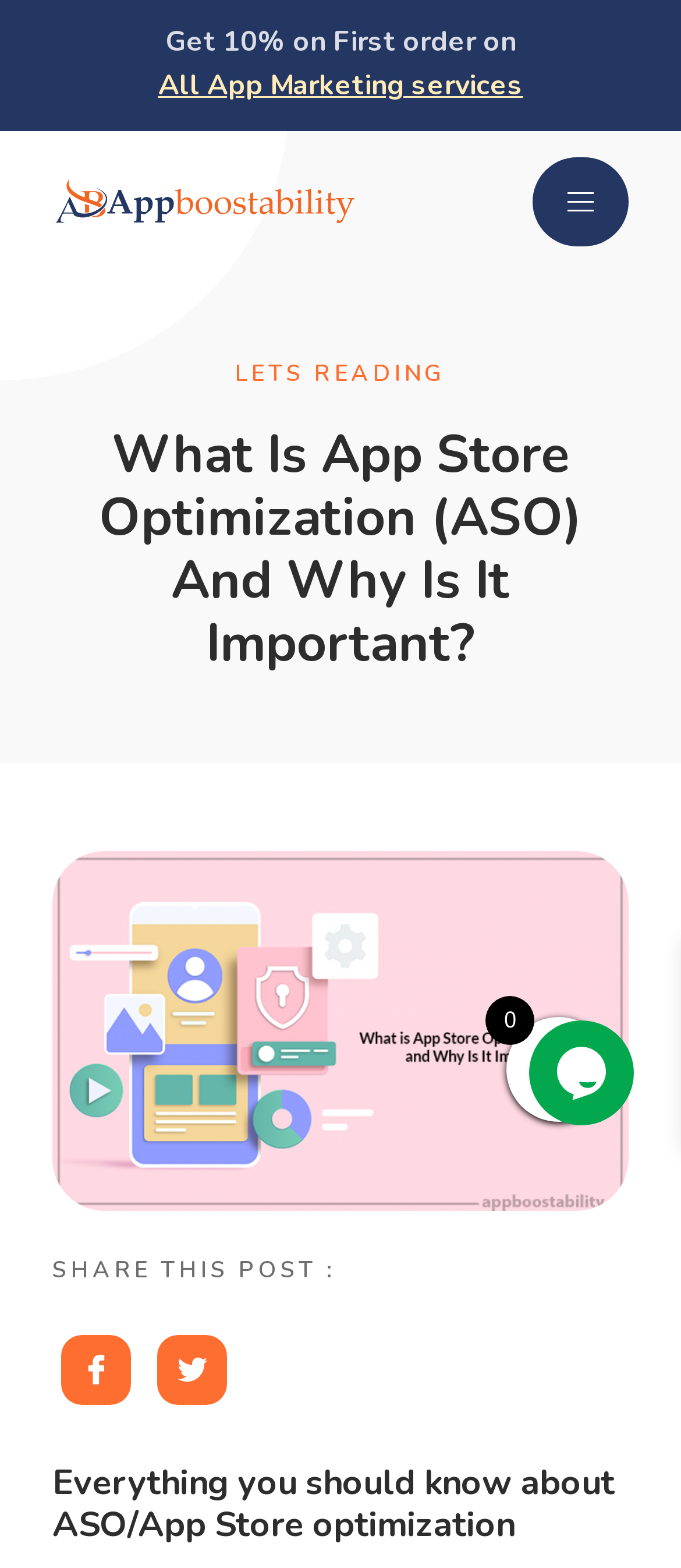Give the bounding box coordinates for this UI element: "alt="logo nrci"". The coordinates should be four float numbers between 0 and 1, arranged as [left, top, right, bottom].

None